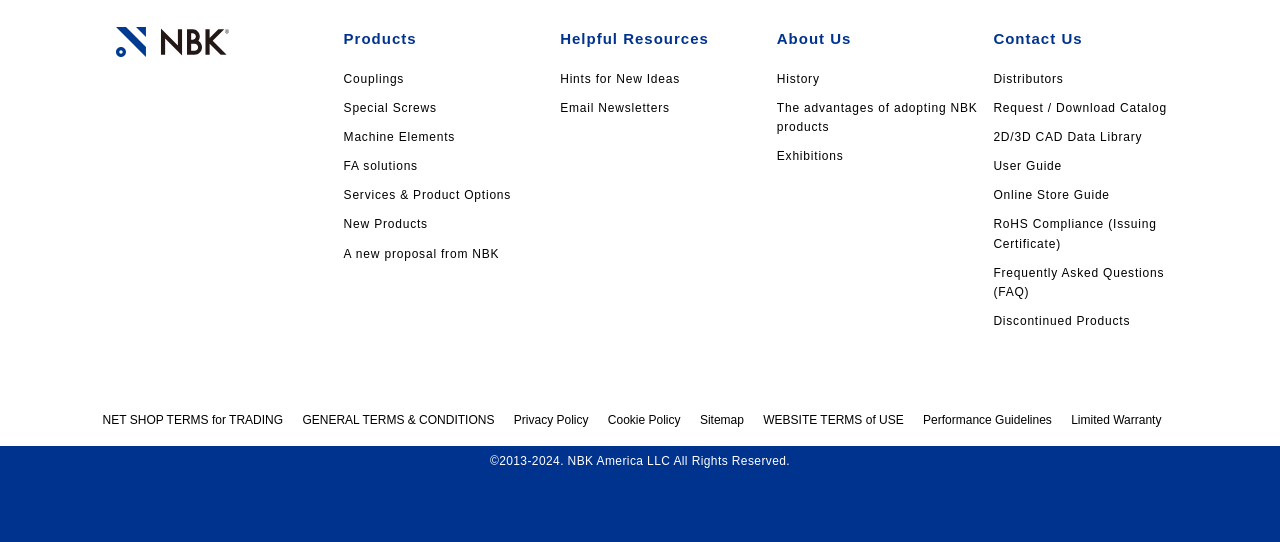Locate the bounding box coordinates of the element that needs to be clicked to carry out the instruction: "Contact Us". The coordinates should be given as four float numbers ranging from 0 to 1, i.e., [left, top, right, bottom].

[0.776, 0.049, 0.846, 0.093]